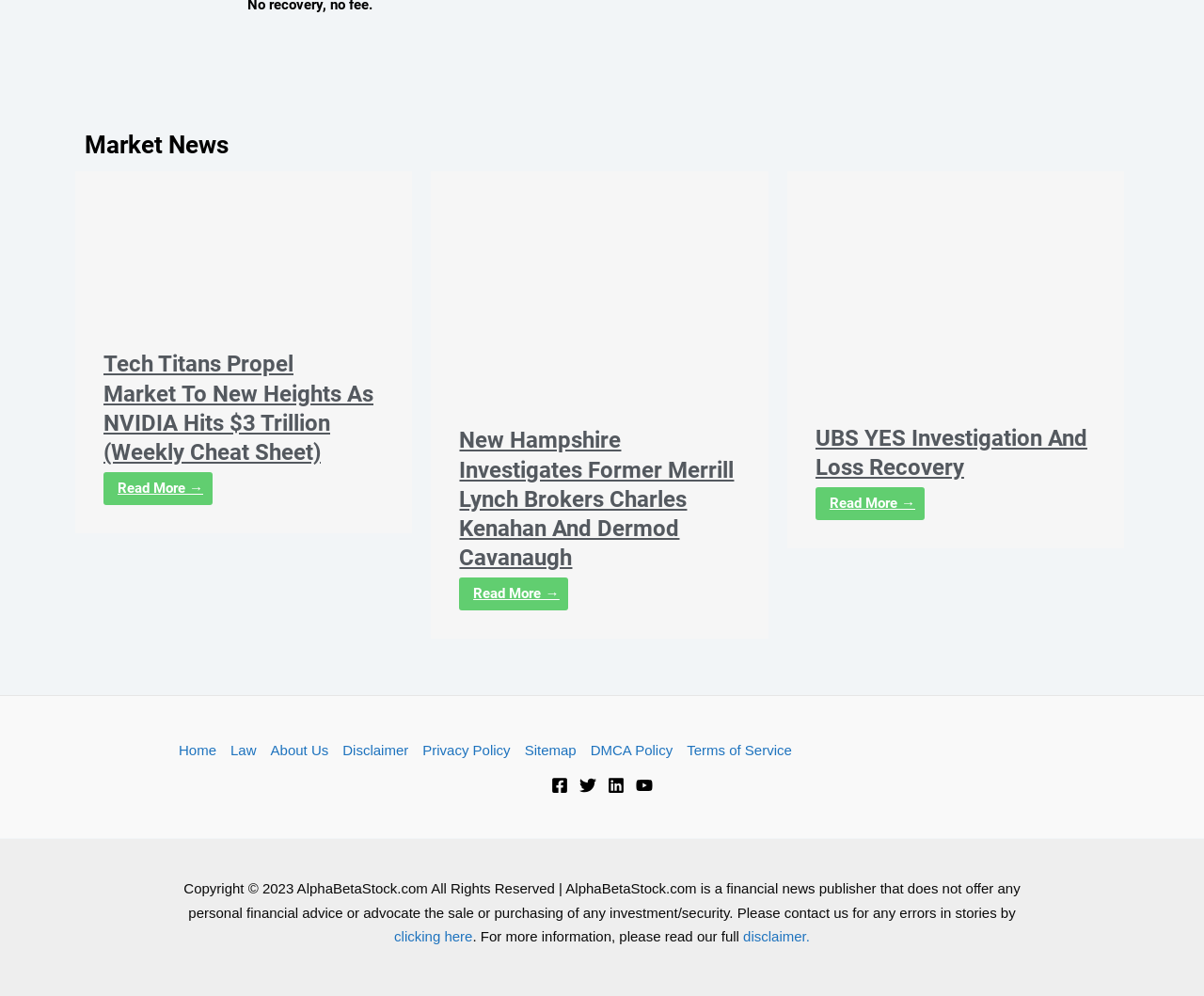What social media platforms are linked on the webpage?
Based on the image, answer the question with a single word or brief phrase.

Facebook, Twitter, Linkedin, YouTube